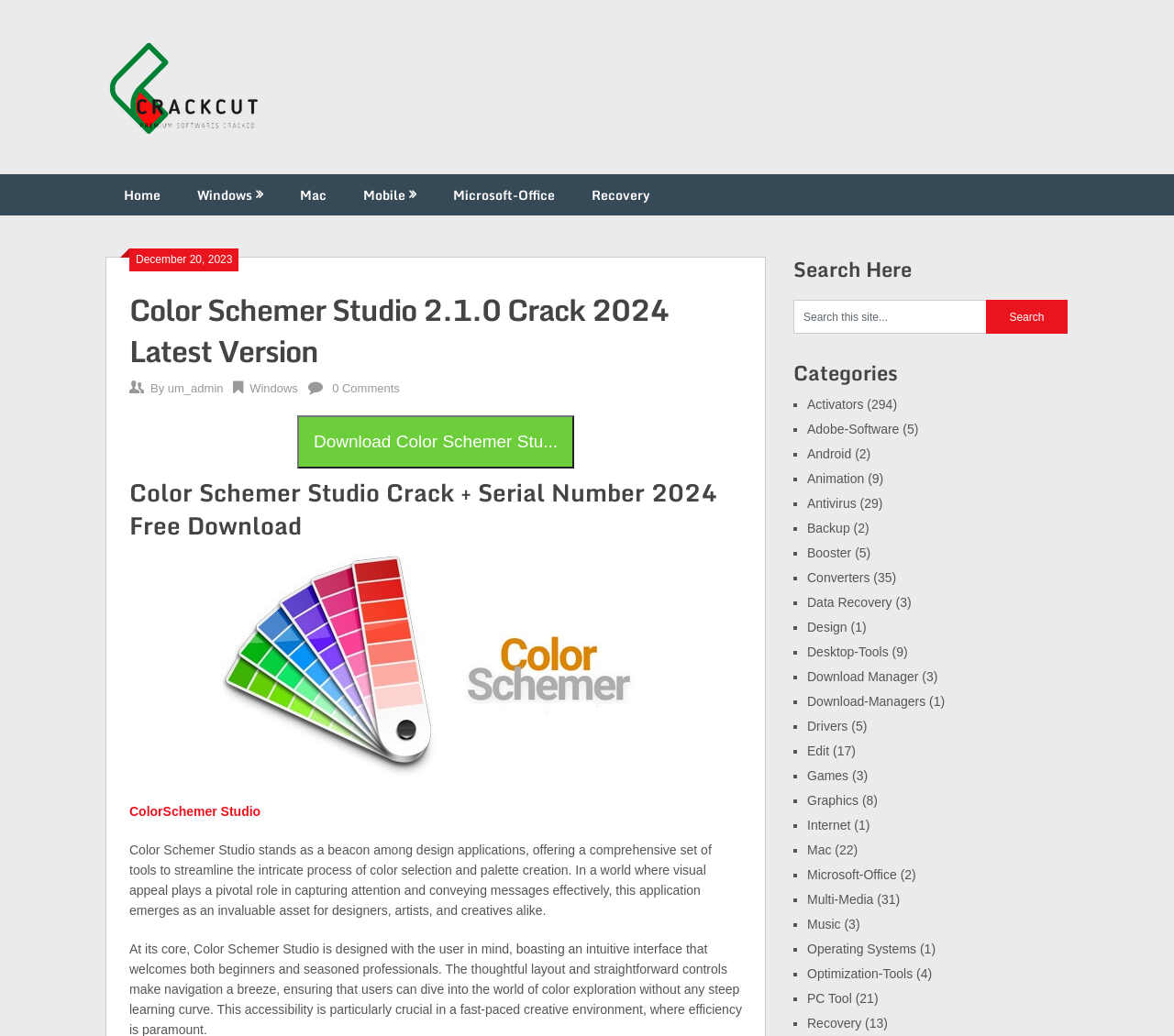How many comments are there on the webpage?
Based on the image, please offer an in-depth response to the question.

I found the answer by looking at the link element with the text '0 Comments' on the webpage, which indicates the number of comments.